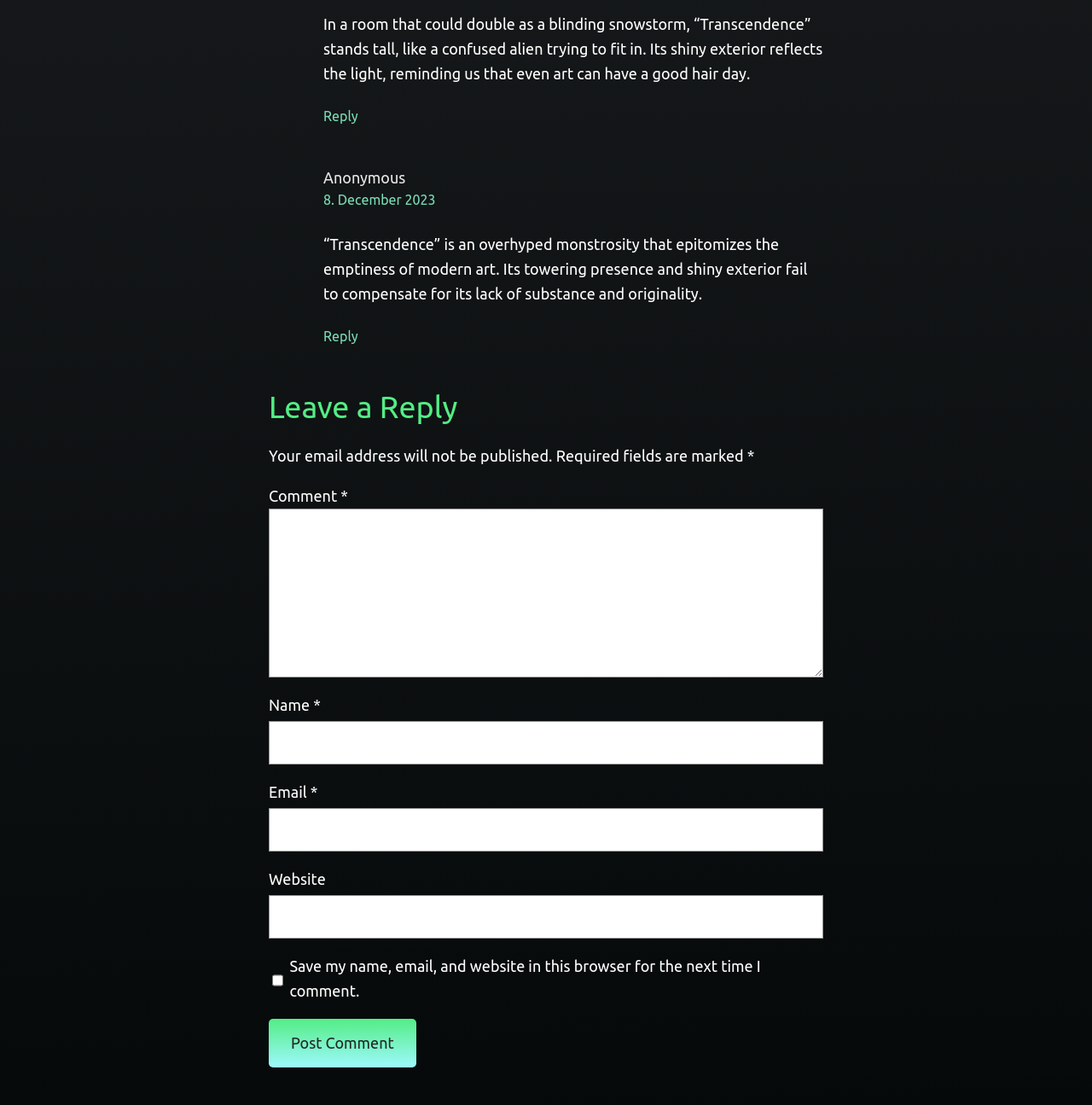Given the element description Reply, specify the bounding box coordinates of the corresponding UI element in the format (top-left x, top-left y, bottom-right x, bottom-right y). All values must be between 0 and 1.

[0.296, 0.298, 0.328, 0.311]